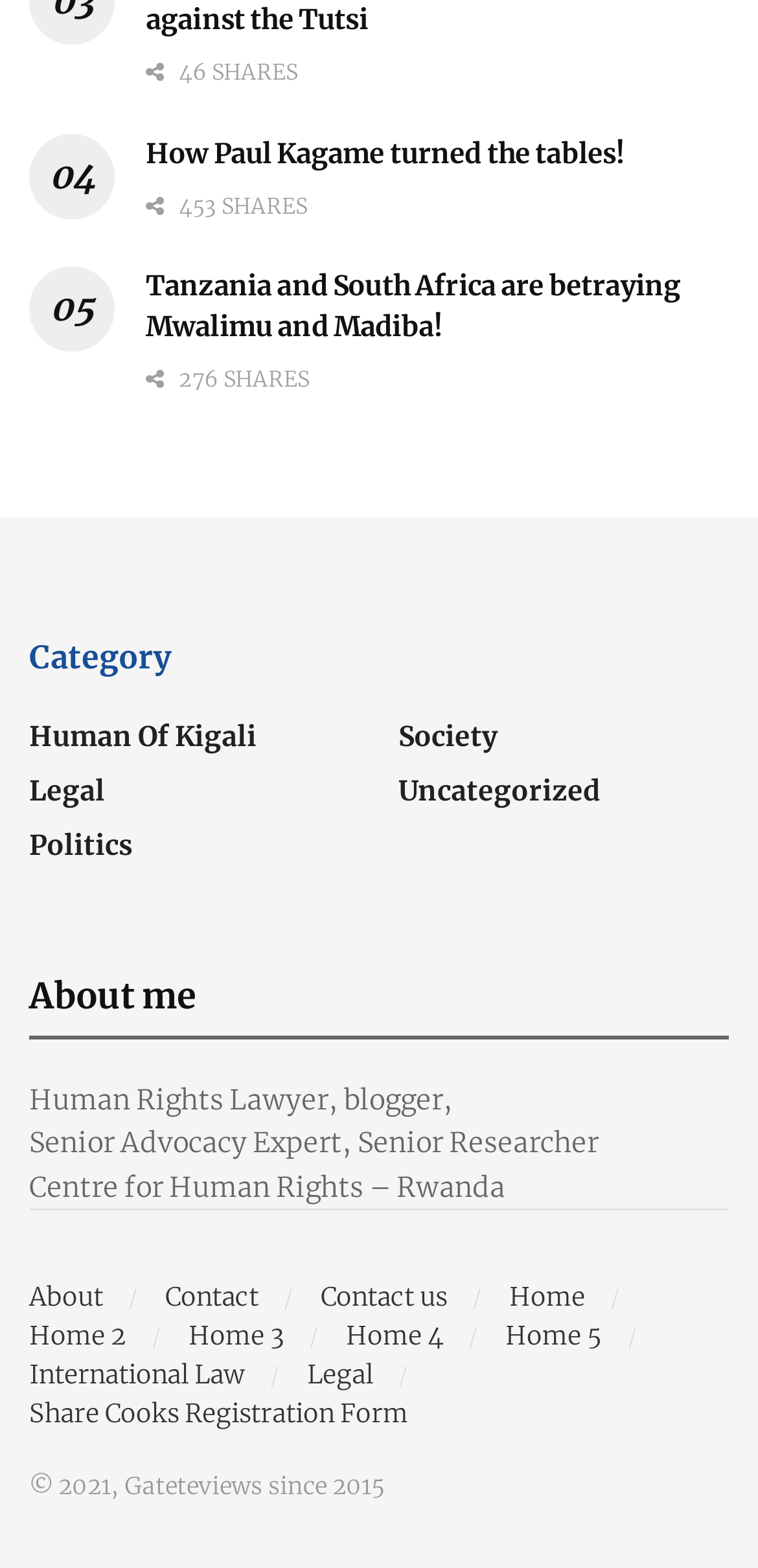Give a short answer to this question using one word or a phrase:
What is the profession of the author?

Human Rights Lawyer